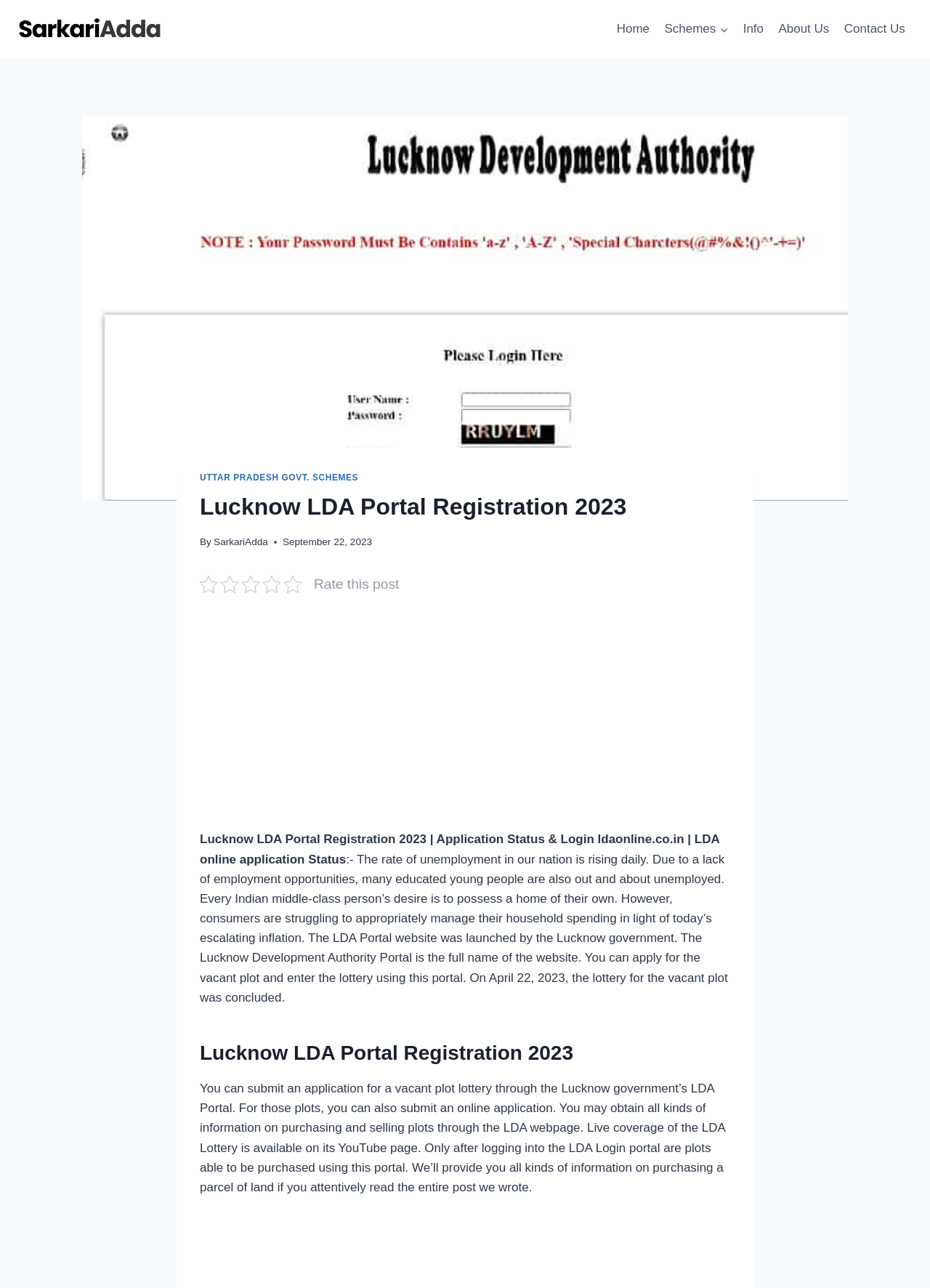What is the purpose of the LDA Portal?
Utilize the image to construct a detailed and well-explained answer.

The question is asking about the purpose of the LDA Portal. From the webpage content, we can find the answer in the paragraph 'You can apply for the vacant plot and enter the lottery using this portal.' Therefore, the answer is to apply for vacant plot and enter lottery.